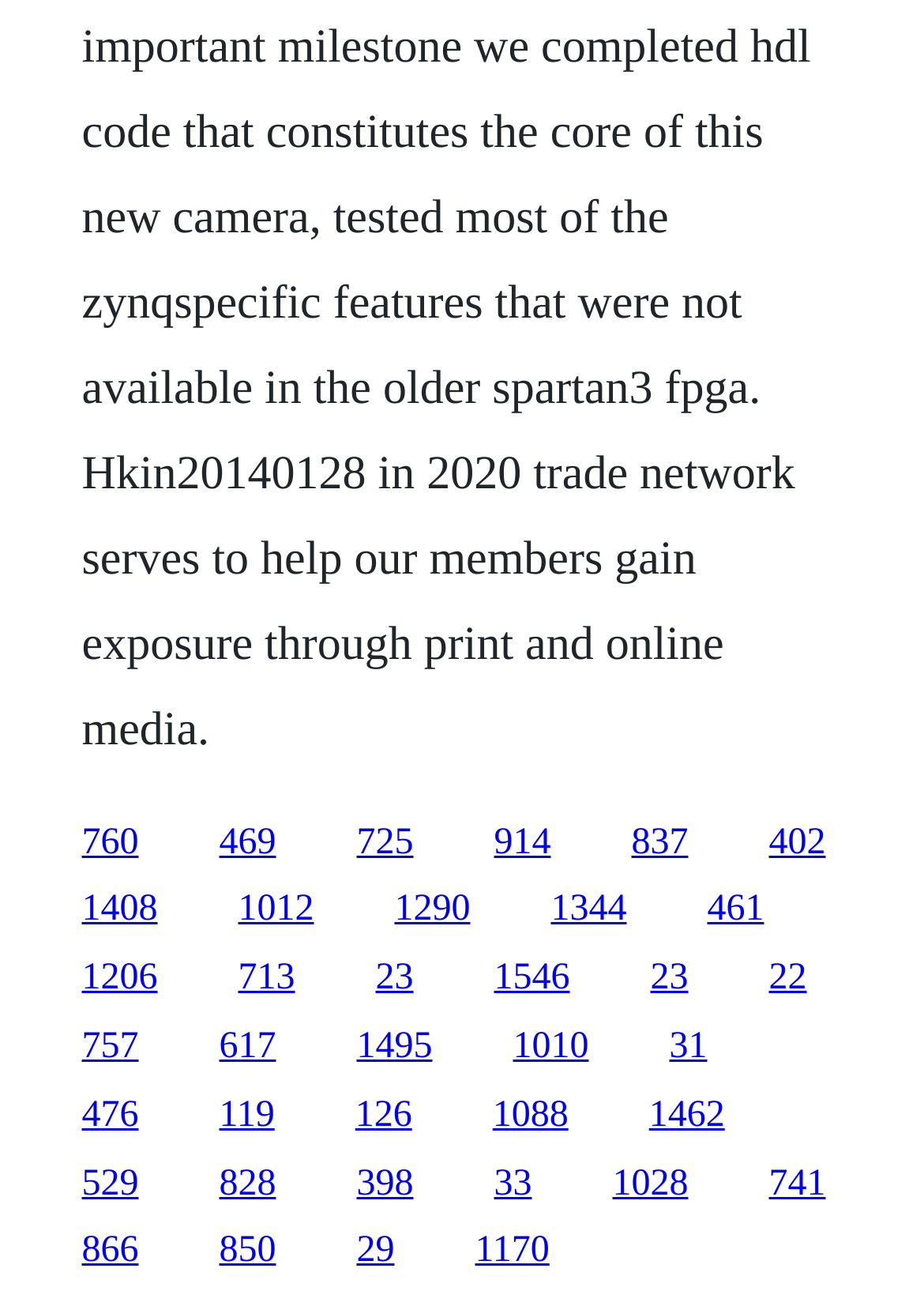Please provide the bounding box coordinates for the element that needs to be clicked to perform the instruction: "visit the third link". The coordinates must consist of four float numbers between 0 and 1, formatted as [left, top, right, bottom].

[0.386, 0.629, 0.447, 0.66]